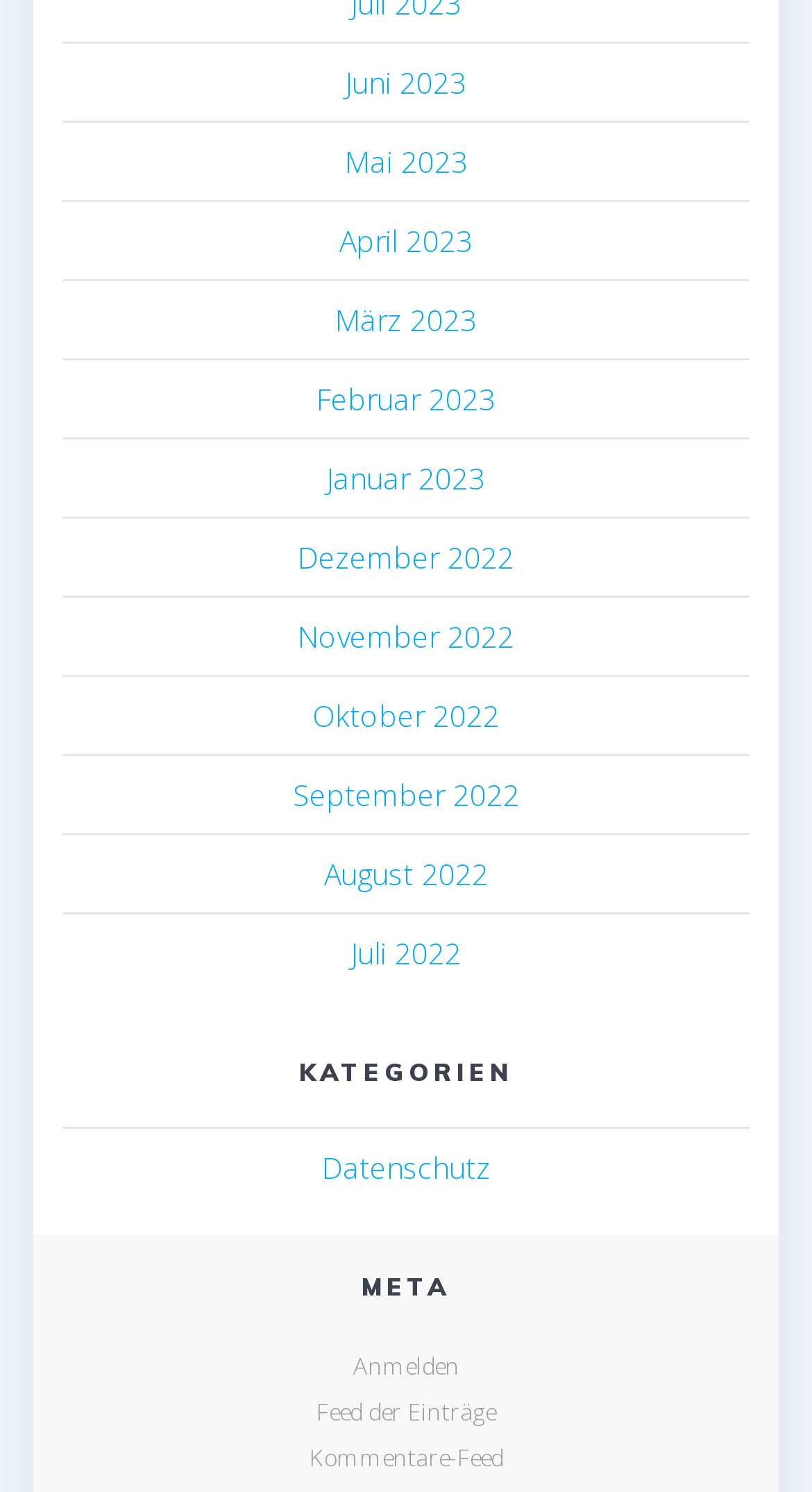How long does the '_gid' cookie last?
Give a detailed explanation using the information visible in the image.

In the table, the row with 'Name' '_gid' has 'Gültigkeit' '24 Stunden', which means the cookie lasts for 24 hours.